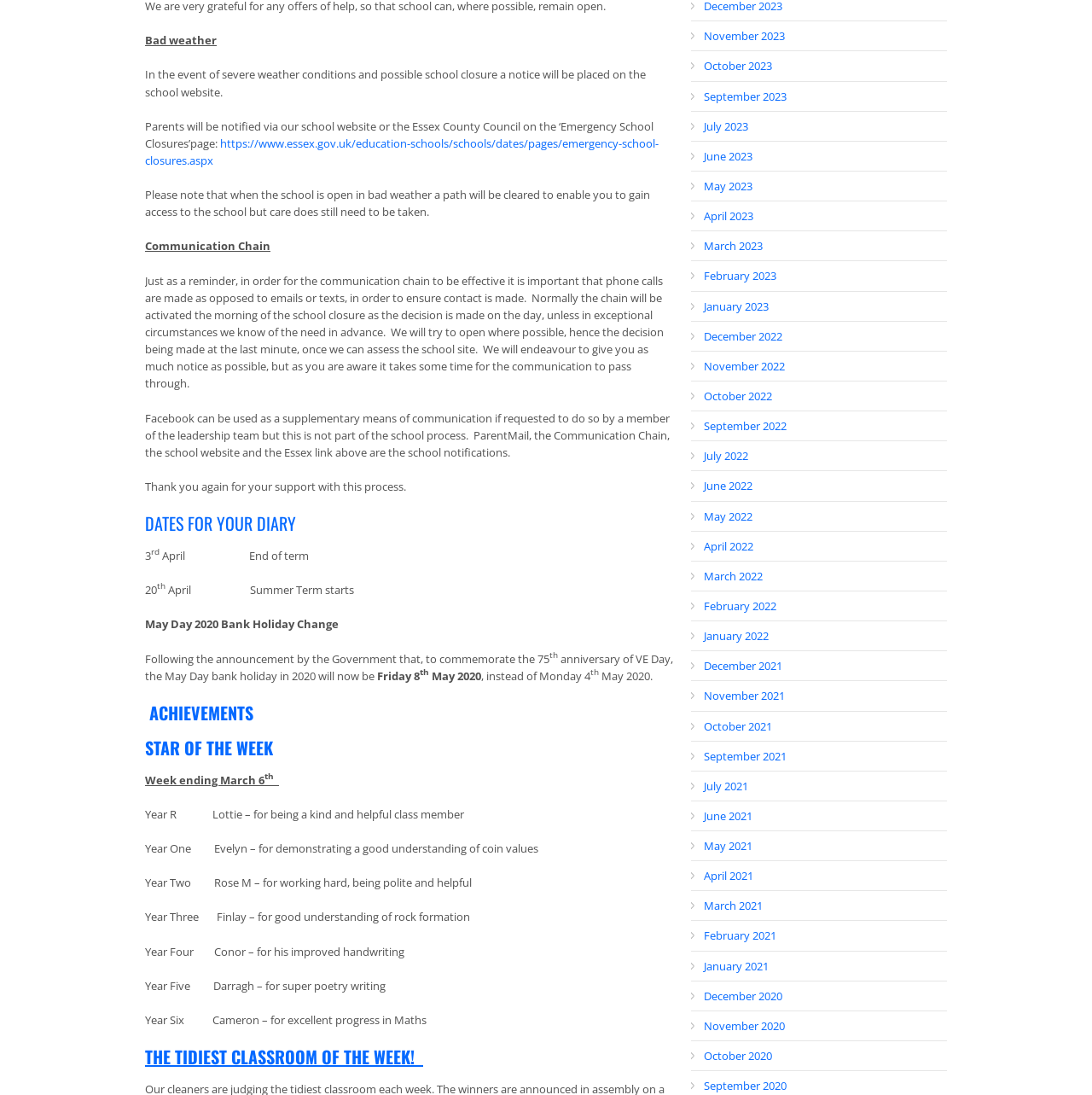Use a single word or phrase to respond to the question:
Who is the star of the week for Year R?

Lottie